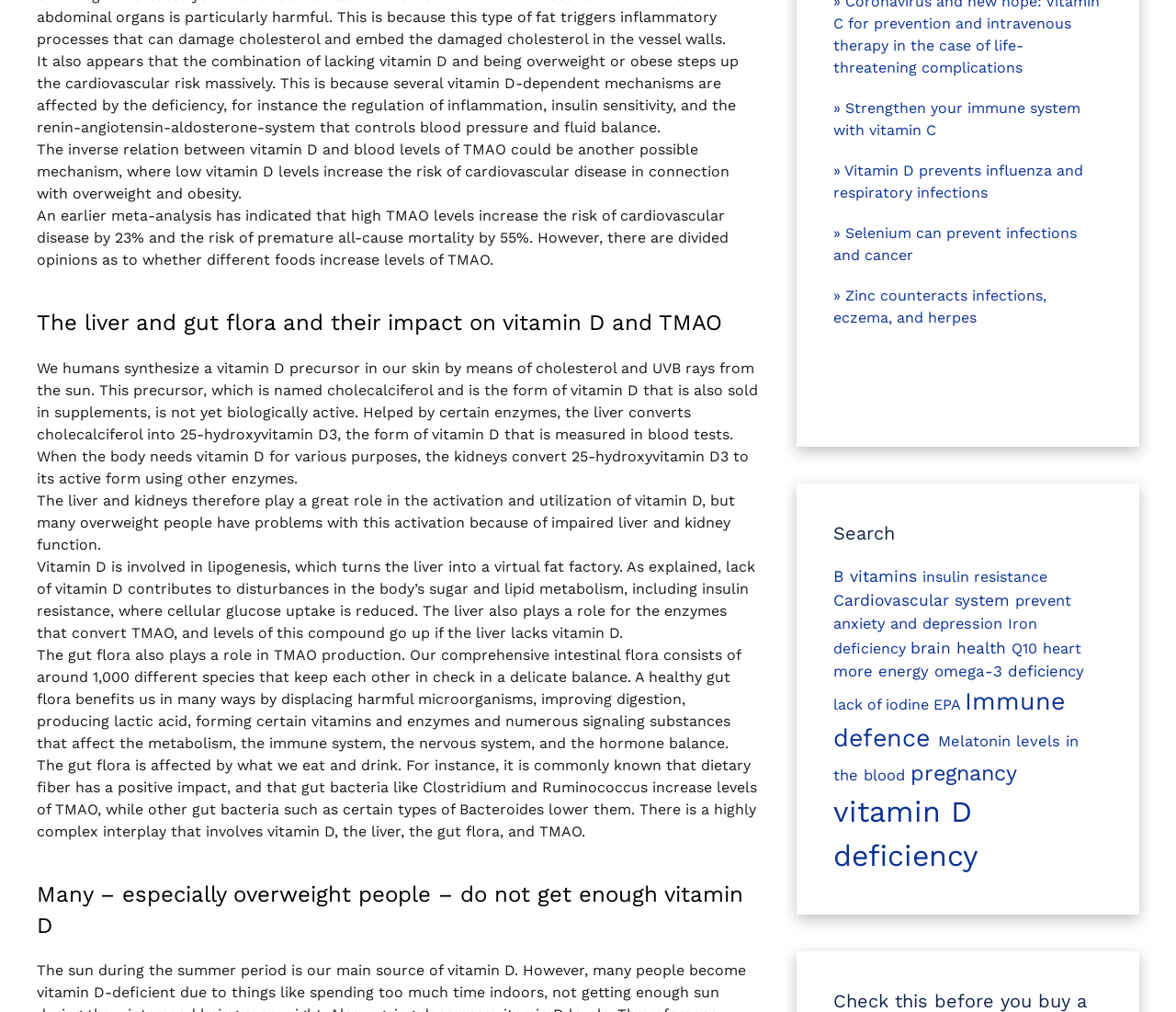How does dietary fiber affect gut flora?
From the image, provide a succinct answer in one word or a short phrase.

Positively